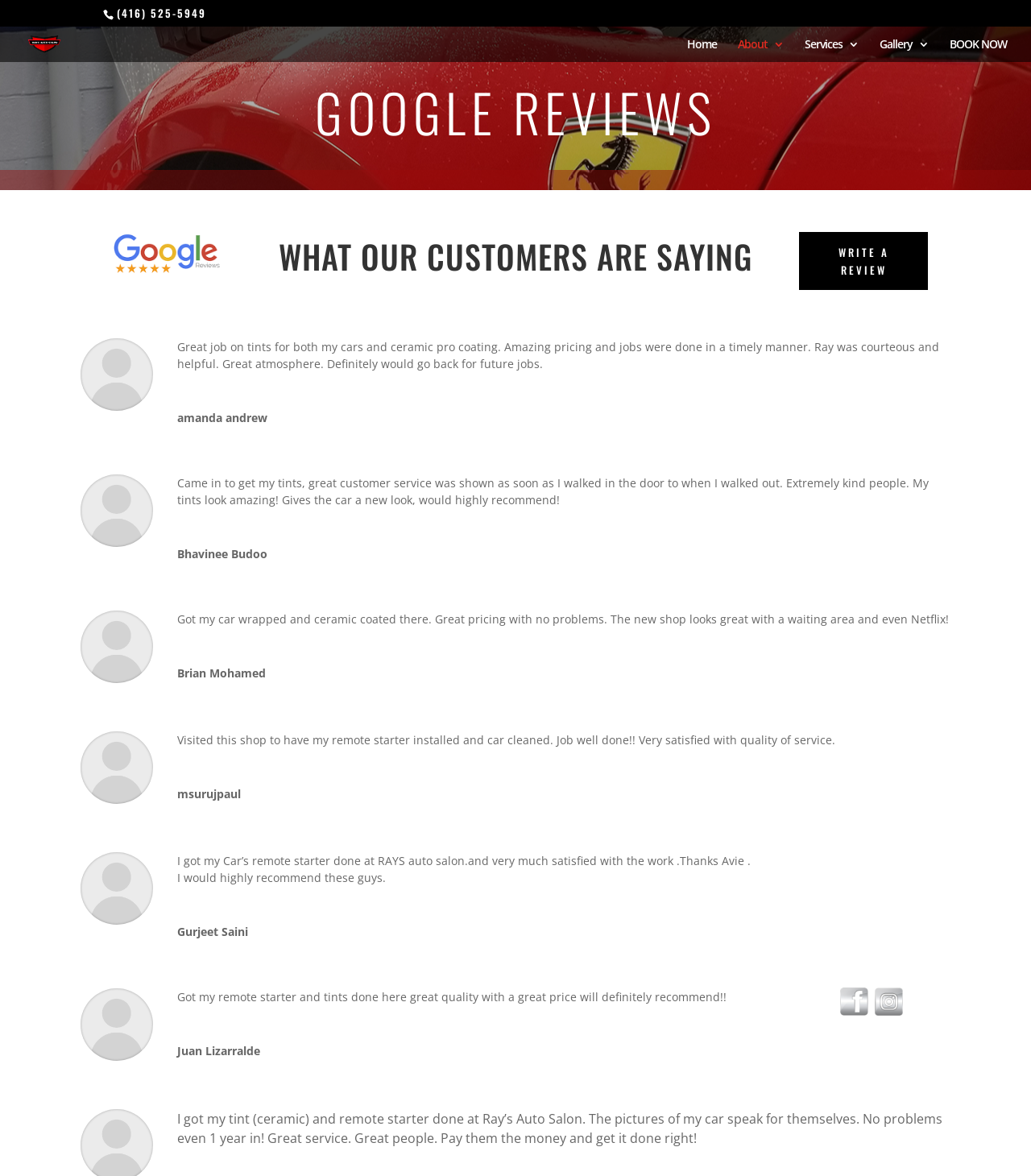Could you determine the bounding box coordinates of the clickable element to complete the instruction: "Search for something"? Provide the coordinates as four float numbers between 0 and 1, i.e., [left, top, right, bottom].

[0.053, 0.022, 0.953, 0.023]